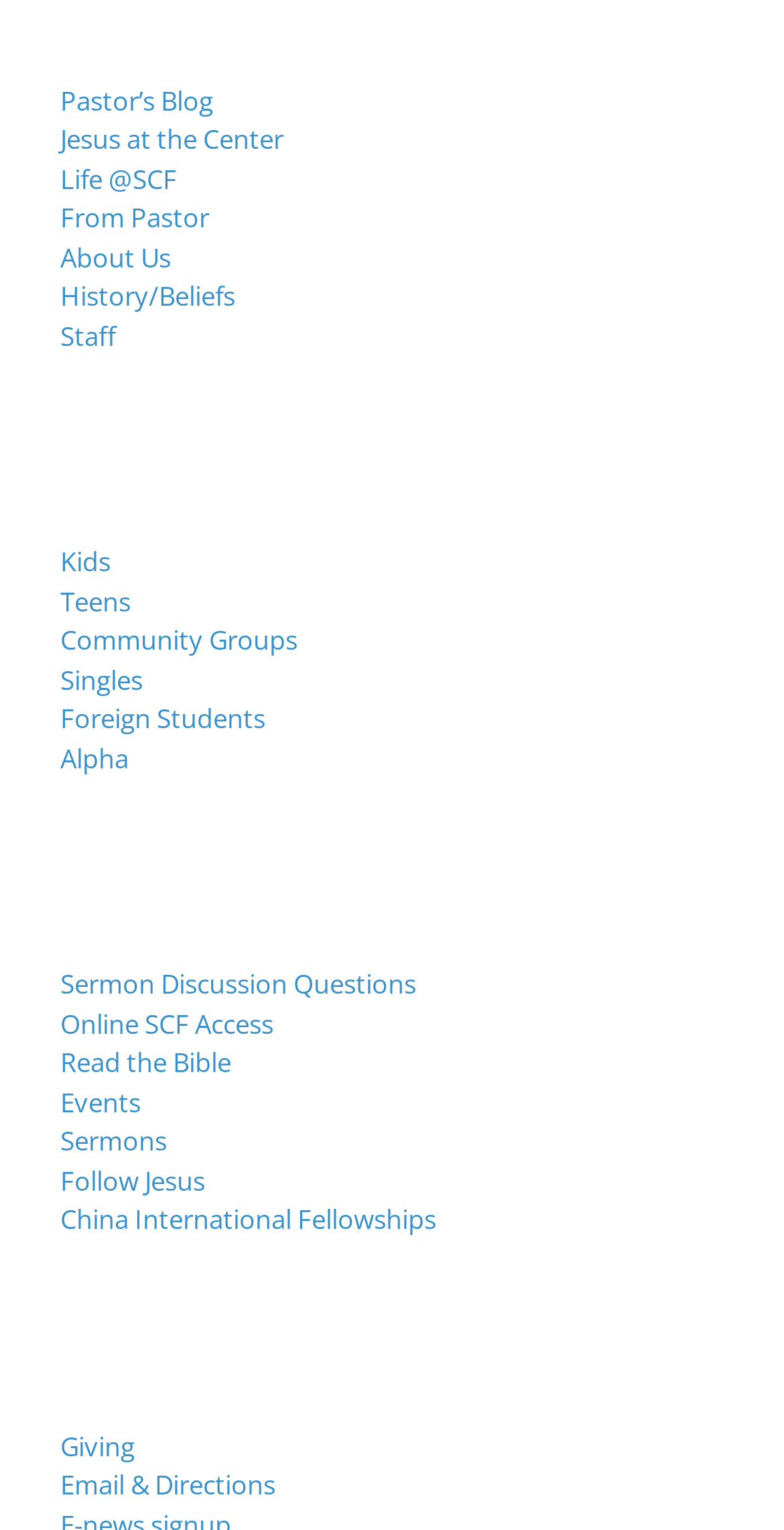What is the last link under the 'Contact' category?
Please provide a full and detailed response to the question.

Under the 'CONTACT' heading, I found a list of links. The last link is 'Email & Directions', which suggests that it provides contact information, including email addresses and directions to the church's physical location.